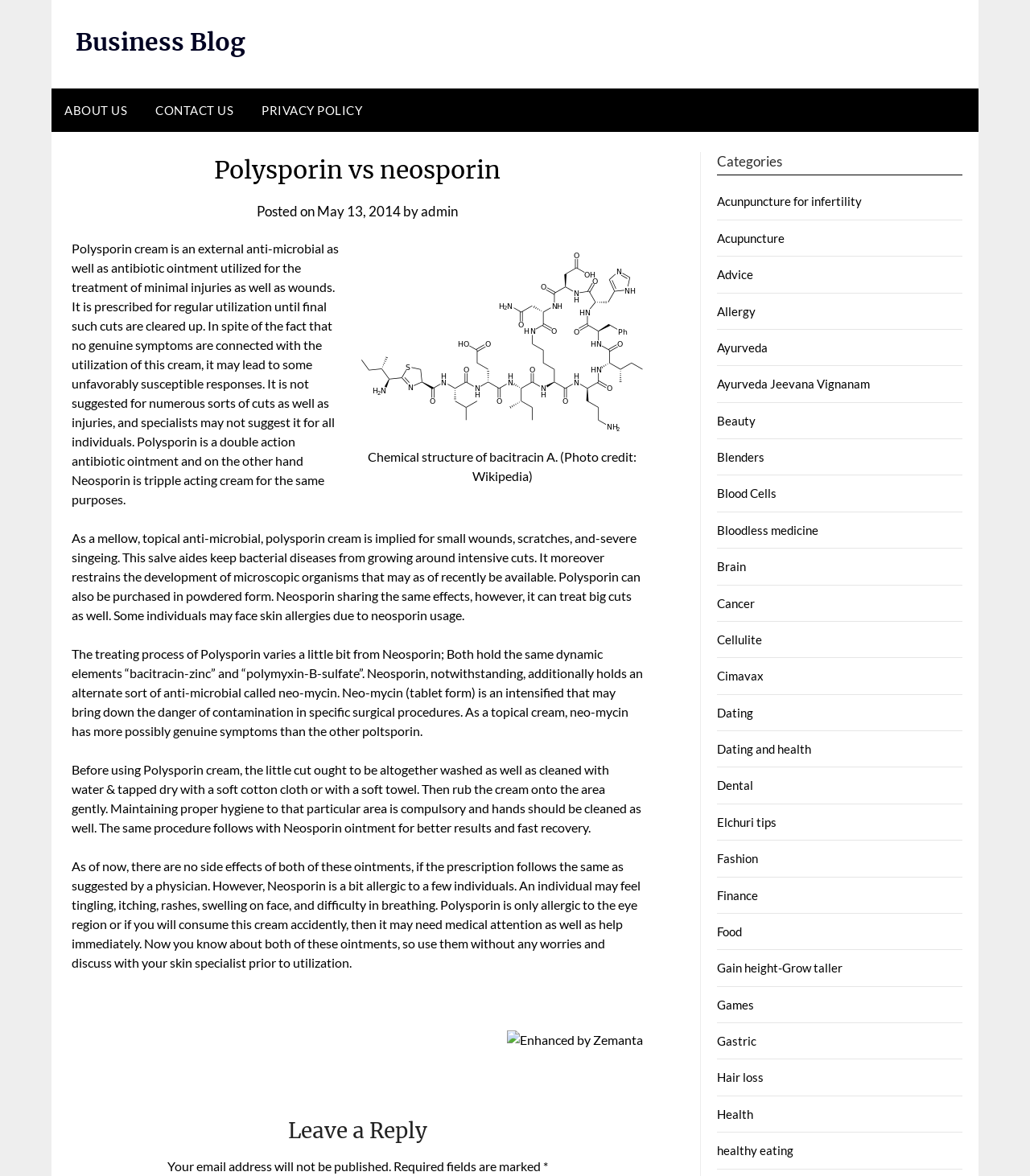What are the possible side effects of Neosporin?
Look at the image and provide a detailed response to the question.

The webpage states that Neosporin is a bit allergic to a few individuals, and an individual may feel tingling, itching, rashes, swelling on face, and difficulty in breathing.